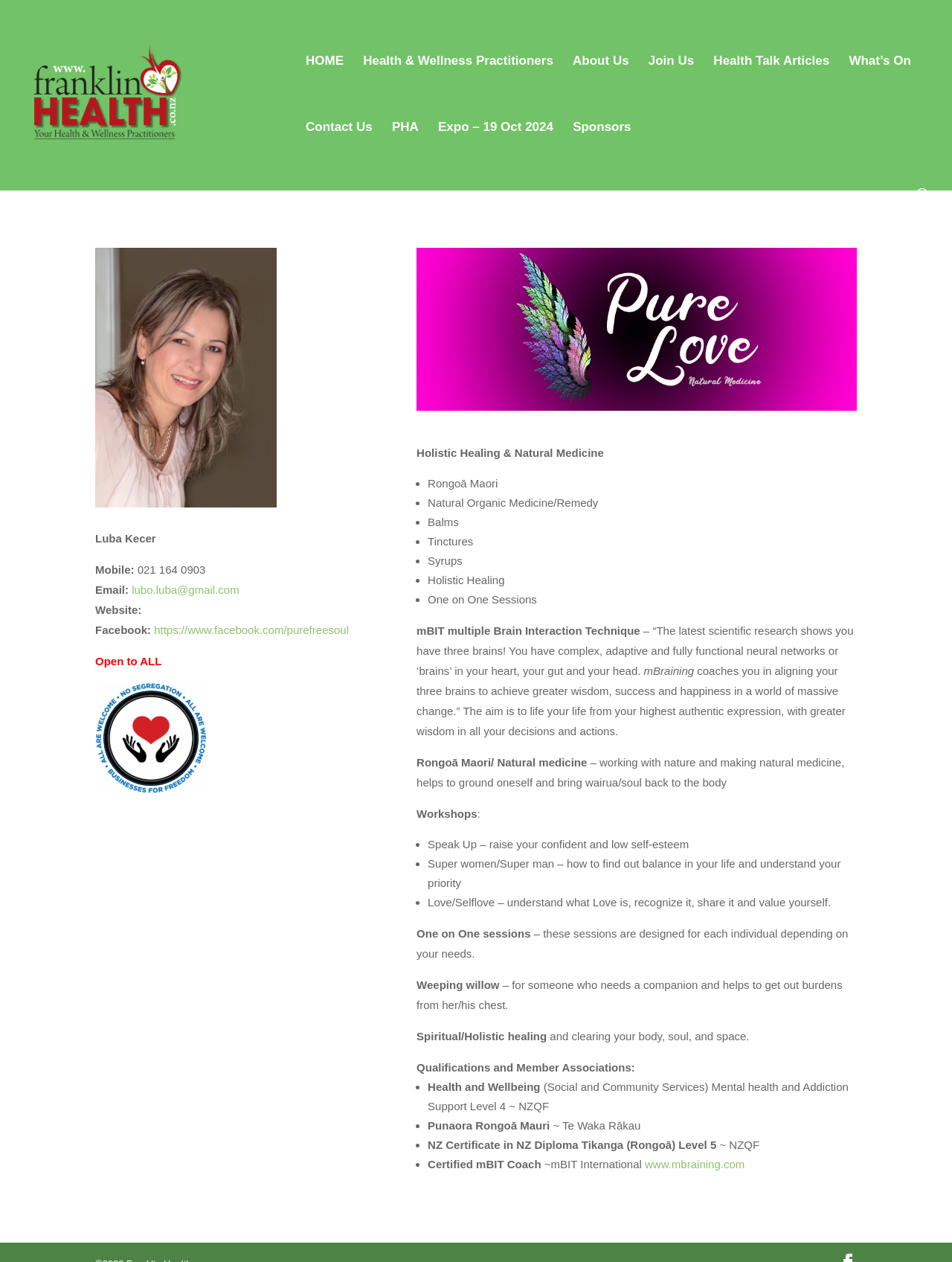Observe the image and answer the following question in detail: What is the purpose of One on One sessions?

According to the webpage, One on One sessions are designed for each individual depending on their needs, which suggests that these sessions are personalized and tailored to address specific concerns or goals.